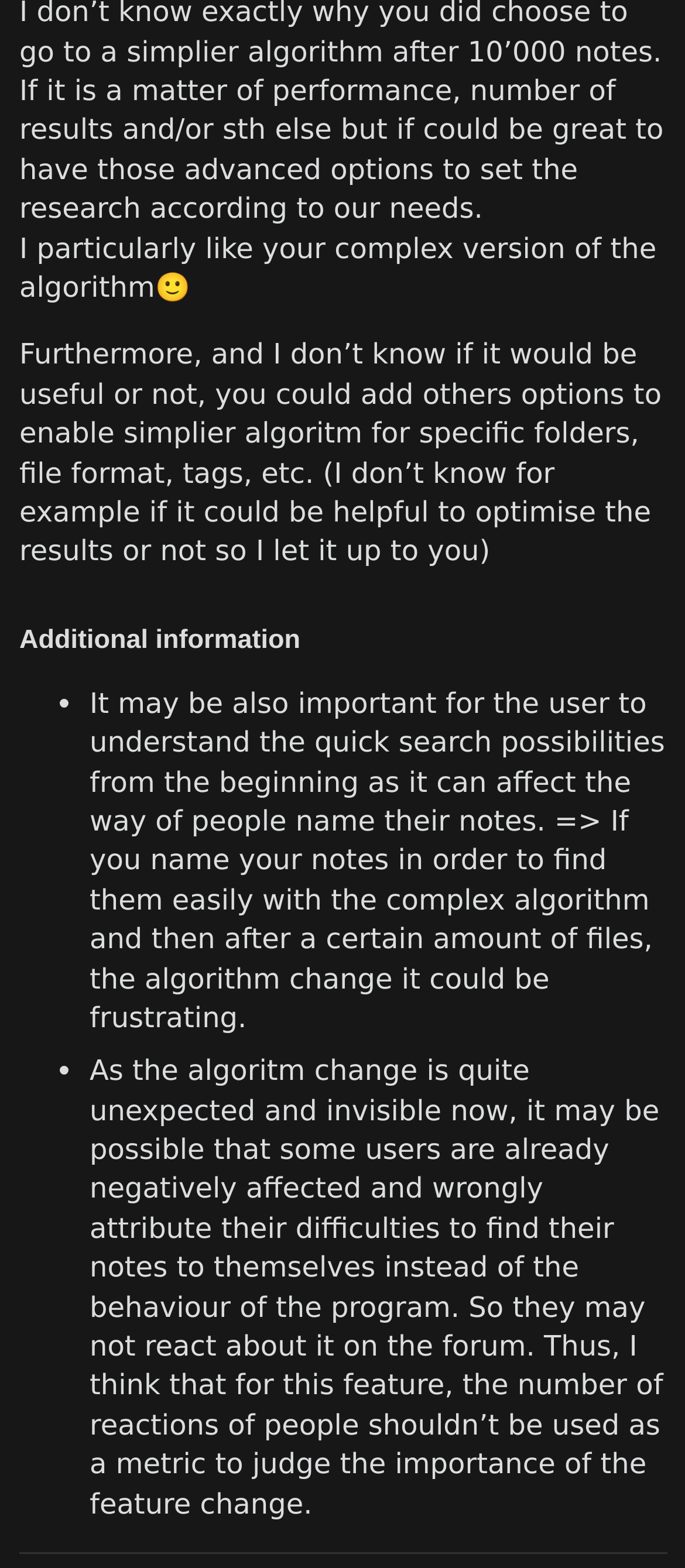Please determine the bounding box of the UI element that matches this description: Subscribe. The coordinates should be given as (top-left x, top-left y, bottom-right x, bottom-right y), with all values between 0 and 1.

None